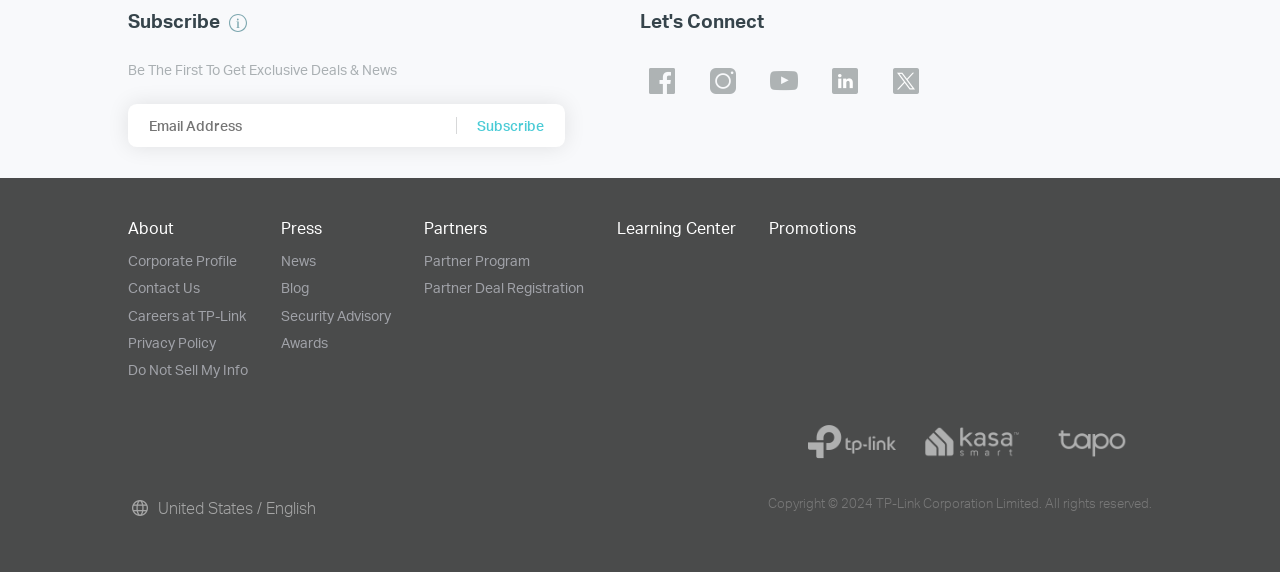Find the bounding box of the UI element described as follows: "Partner Deal Registration".

[0.331, 0.489, 0.456, 0.518]